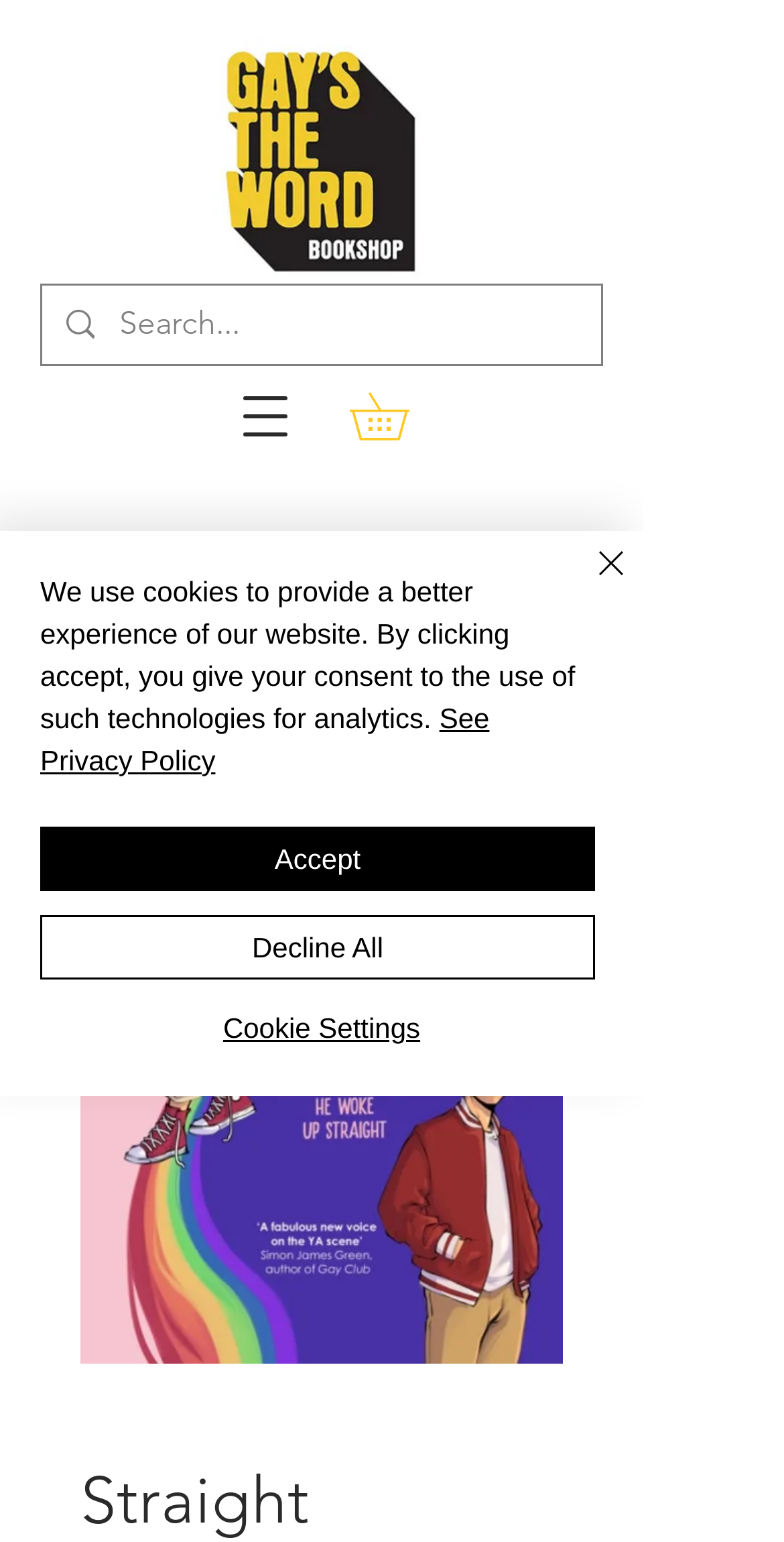Bounding box coordinates must be specified in the format (top-left x, top-left y, bottom-right x, bottom-right y). All values should be floating point numbers between 0 and 1. What are the bounding box coordinates of the UI element described as: aria-label="Open navigation menu"

[0.274, 0.237, 0.403, 0.303]